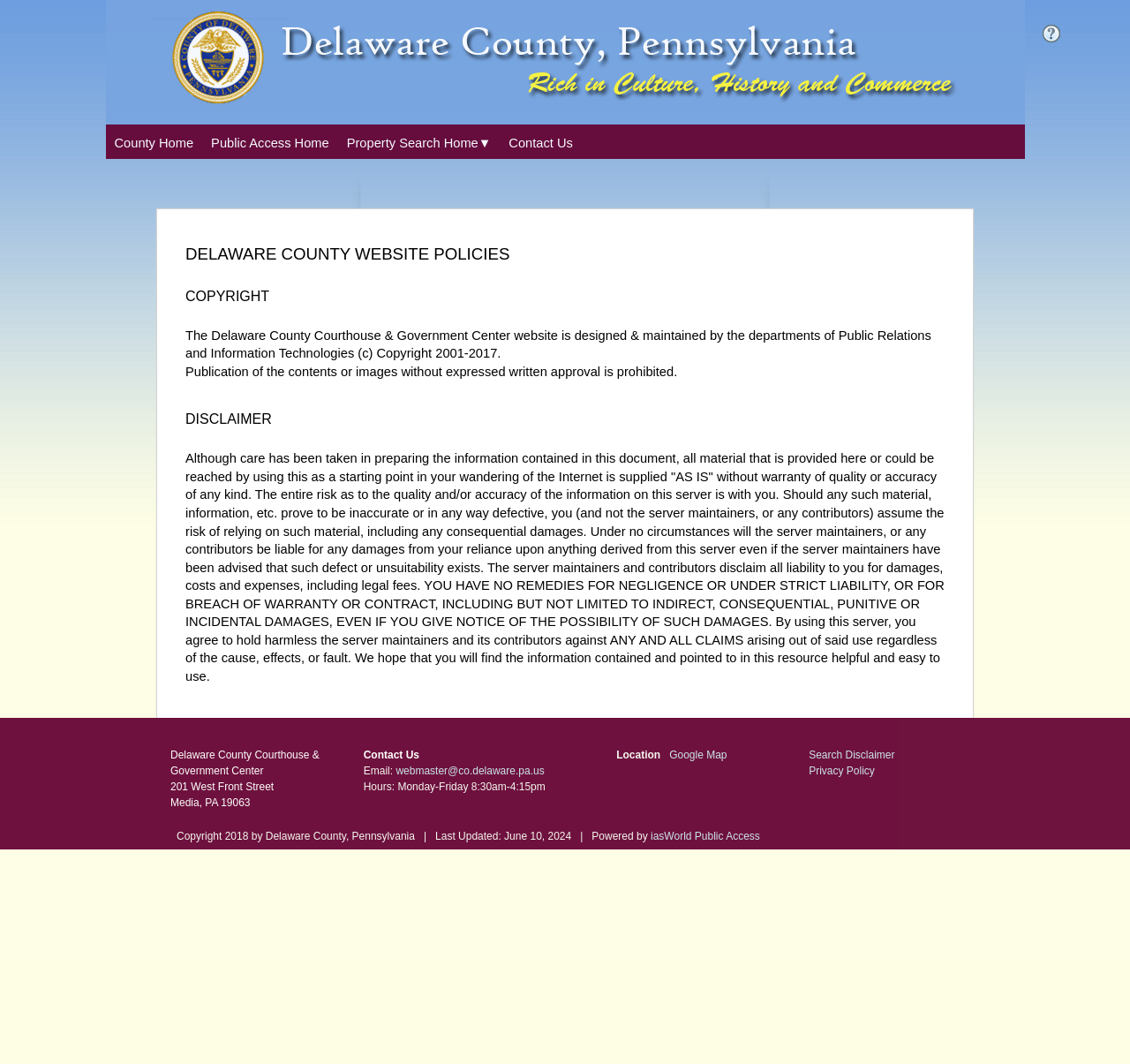Construct a comprehensive description capturing every detail on the webpage.

The webpage is about Delaware County, Pennsylvania, and it appears to be a government website. At the top, there are several links, including "Help", "County Home", "Public Access Home", "Property Search Home", and "Contact Us". These links are positioned horizontally across the top of the page, with "Help" located at the top right corner.

Below the links, there is a table with three columns. The left column contains the Delaware County Courthouse and Government Center's address, "201 West Front Street Media, PA 19063". The middle column has contact information, including an email address and hours of operation. The right column has a link to a Google Map and two other links, "Search Disclaimer" and "Privacy Policy".

Further down the page, there are three headings: "DELAWARE COUNTY WEBSITE POLICIES", "COPYRIGHT", and "DISCLAIMER". Under these headings, there are blocks of text that describe the website's policies, copyright information, and disclaimer.

At the very bottom of the page, there is a copyright notice that reads "Copyright 2018 by Delaware County, Pennsylvania" and a last updated date of "June 10, 2024". There is also a link to "iasWorld Public Access" and a mention of the website being powered by iasWorld.